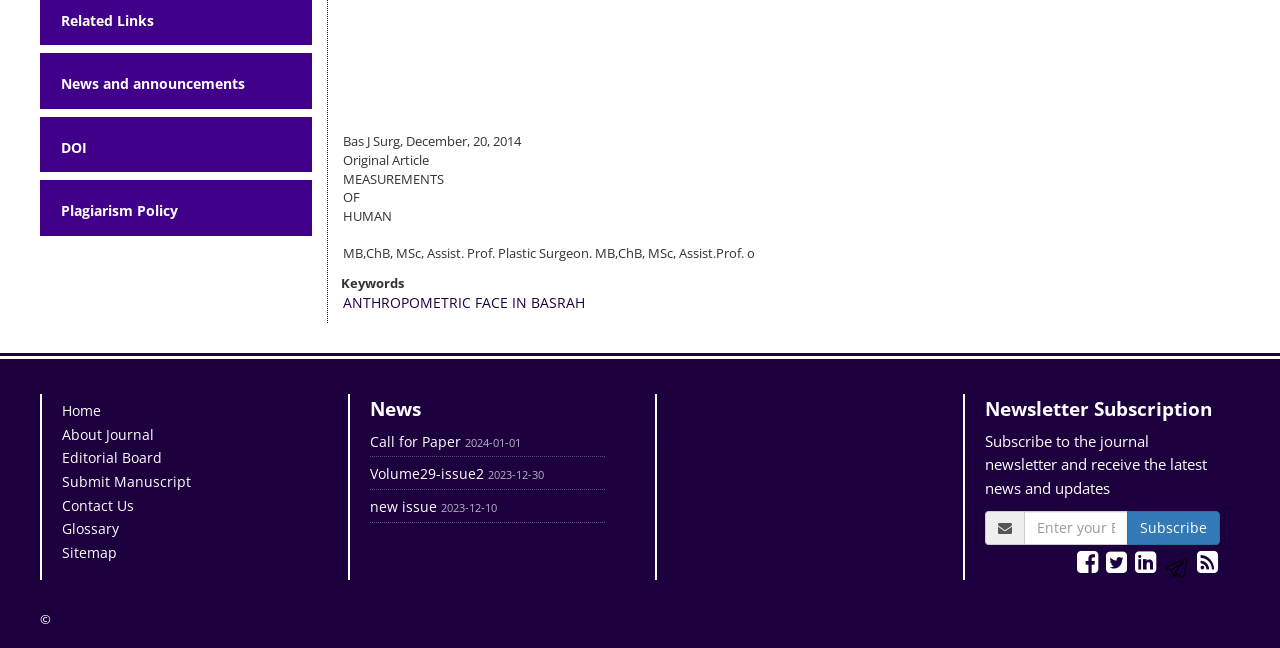Determine the bounding box of the UI component based on this description: "new issue". The bounding box coordinates should be four float values between 0 and 1, i.e., [left, top, right, bottom].

[0.289, 0.767, 0.341, 0.796]